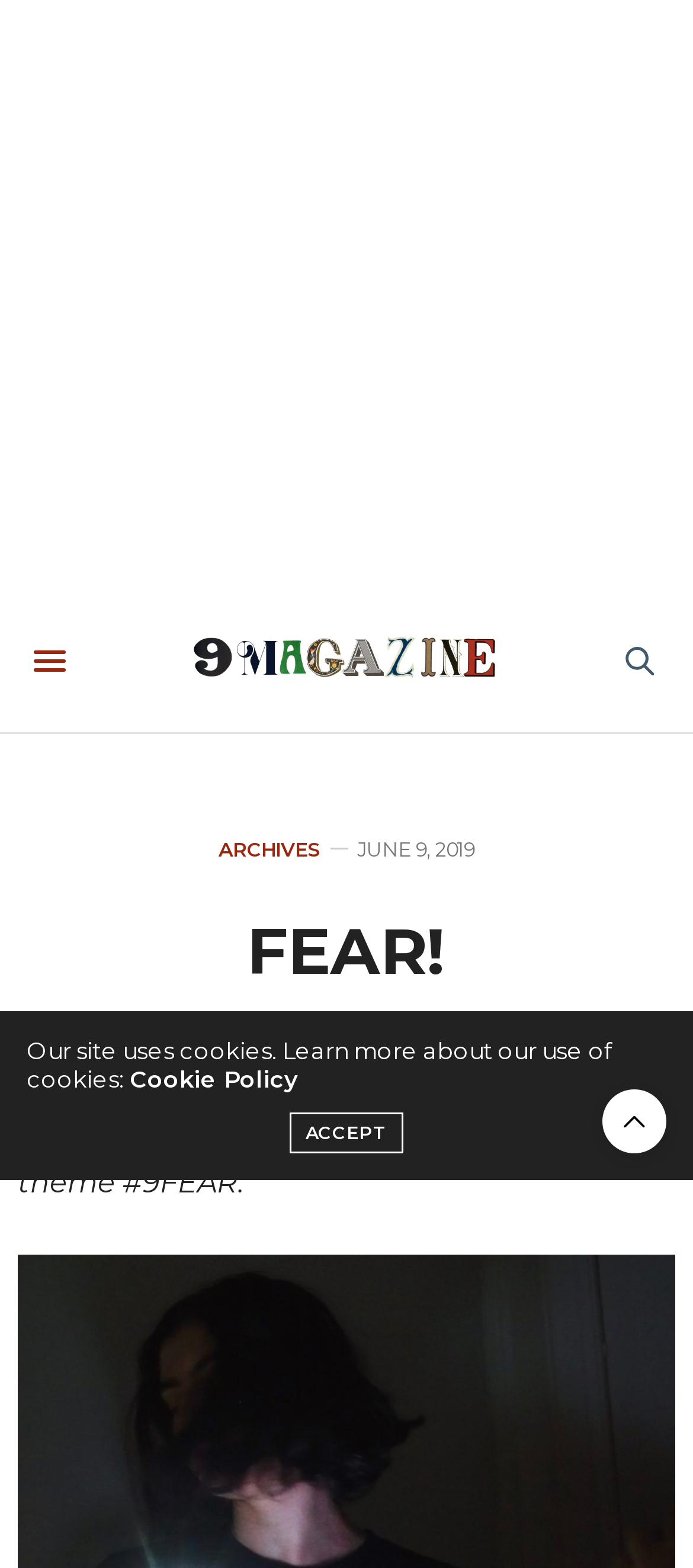Construct a comprehensive caption that outlines the webpage's structure and content.

The webpage is titled "FEAR! - 9 Magazine" and has a prominent advertisement at the top, spanning the full width of the page. Below the advertisement, there are two links on the left side, one being the magazine's title "9 Magazine" accompanied by an image, and another link without text. On the right side, there is a complementary image.

The main content of the page is divided into sections. The first section has a heading "FEAR!" in large font, followed by a subheading "by EMINE TAHA" and a brief introduction "In our summer issue, we decided on the theme #9FEAR." This section also contains a link with a Facebook icon.

Below this section, there is a link "Archives" on the left side, and a date "JUNE 9, 2019" on the right side. Further down, there is a section with a cookie policy notice, which includes a link to the "Cookie Policy" and a button to "ACCEPT" the policy.

At the bottom right corner of the page, there is a link "Scroll To Top" accompanied by an image, allowing users to quickly navigate back to the top of the page.